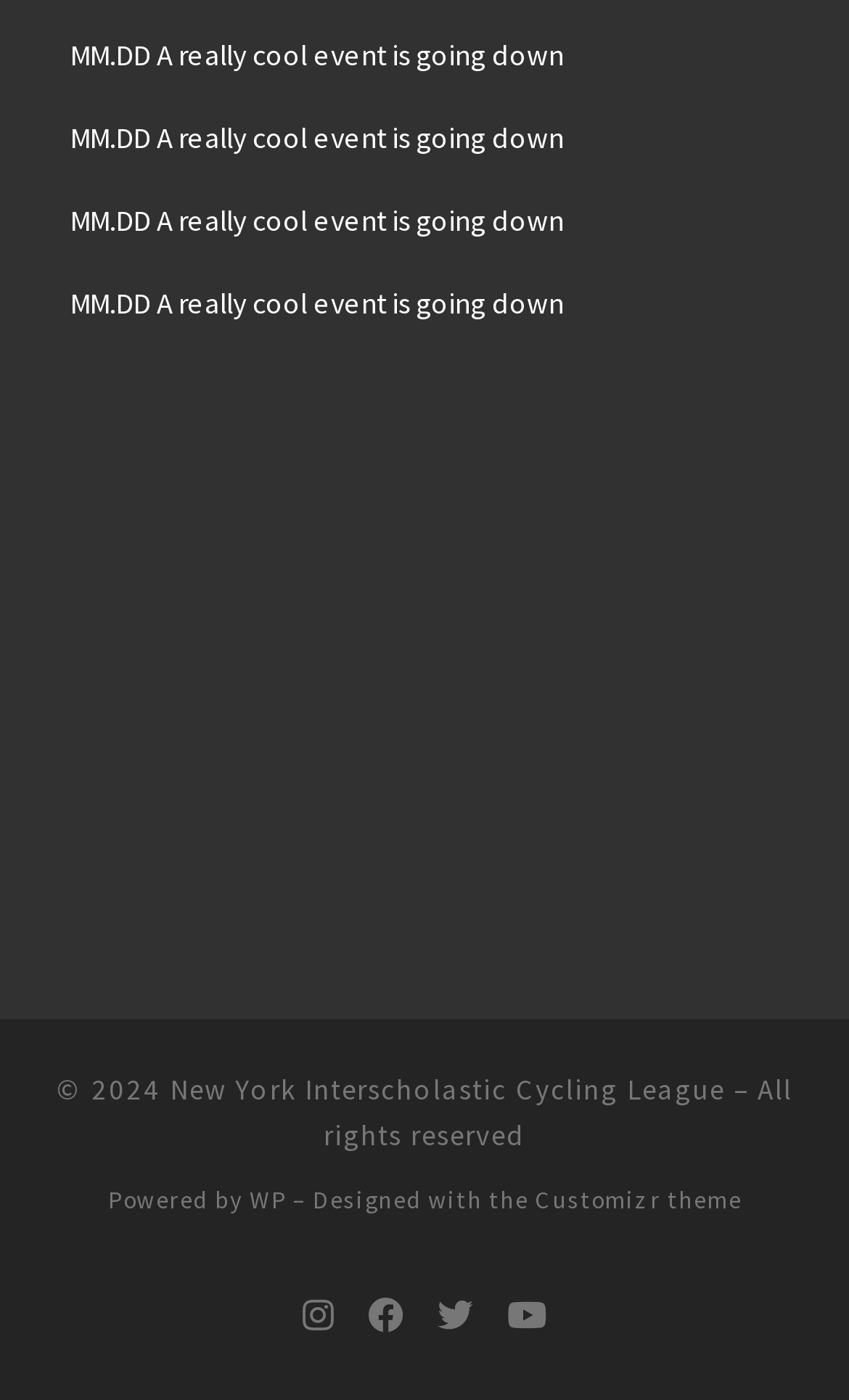What is the copyright year?
Please answer the question with as much detail as possible using the screenshot.

The copyright year can be found at the bottom of the webpage, where it says '© 2024'.